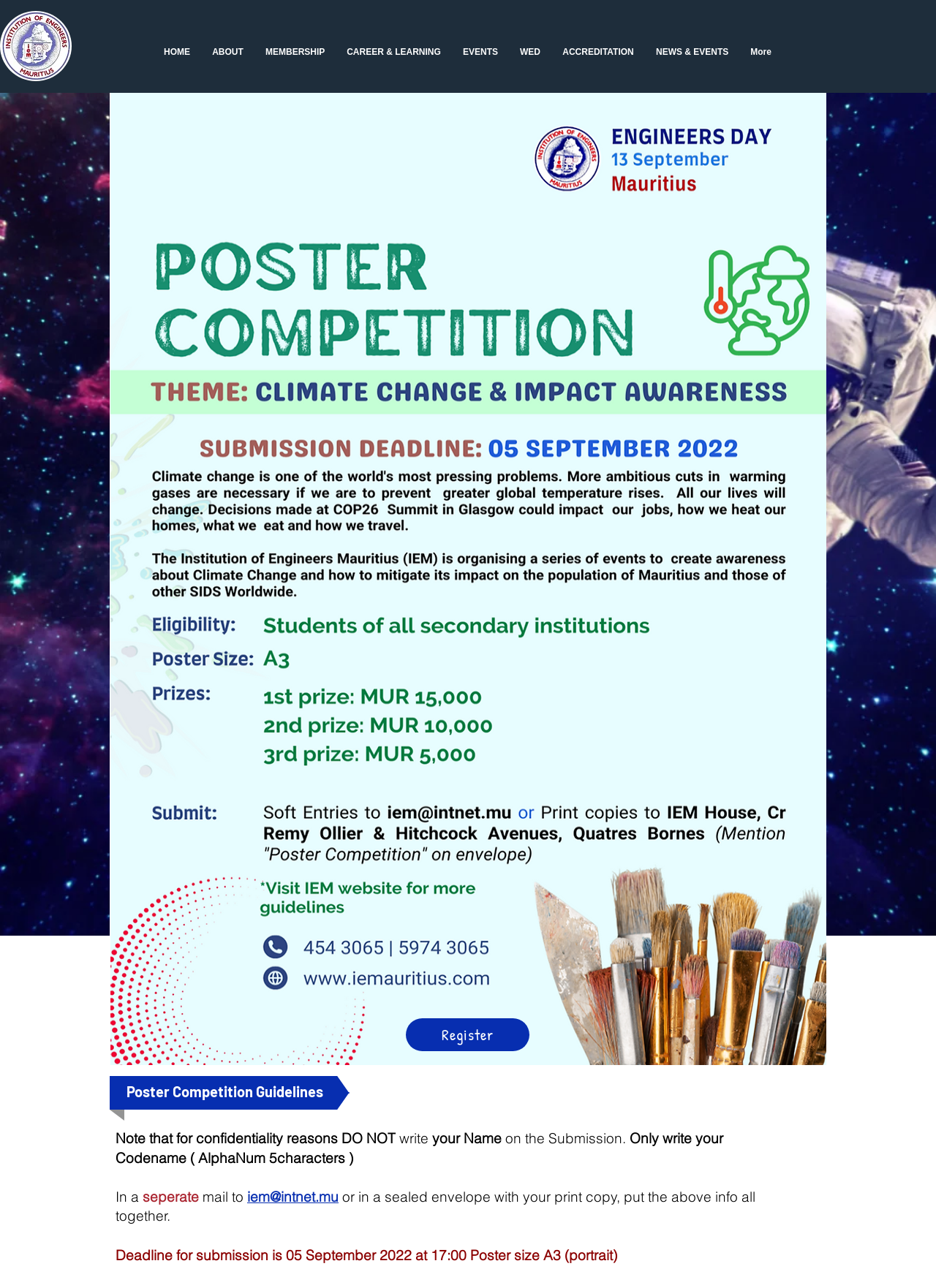Please identify the bounding box coordinates of the element I should click to complete this instruction: 'Send an email to 'iem@intnet.mu''. The coordinates should be given as four float numbers between 0 and 1, like this: [left, top, right, bottom].

[0.264, 0.922, 0.362, 0.936]